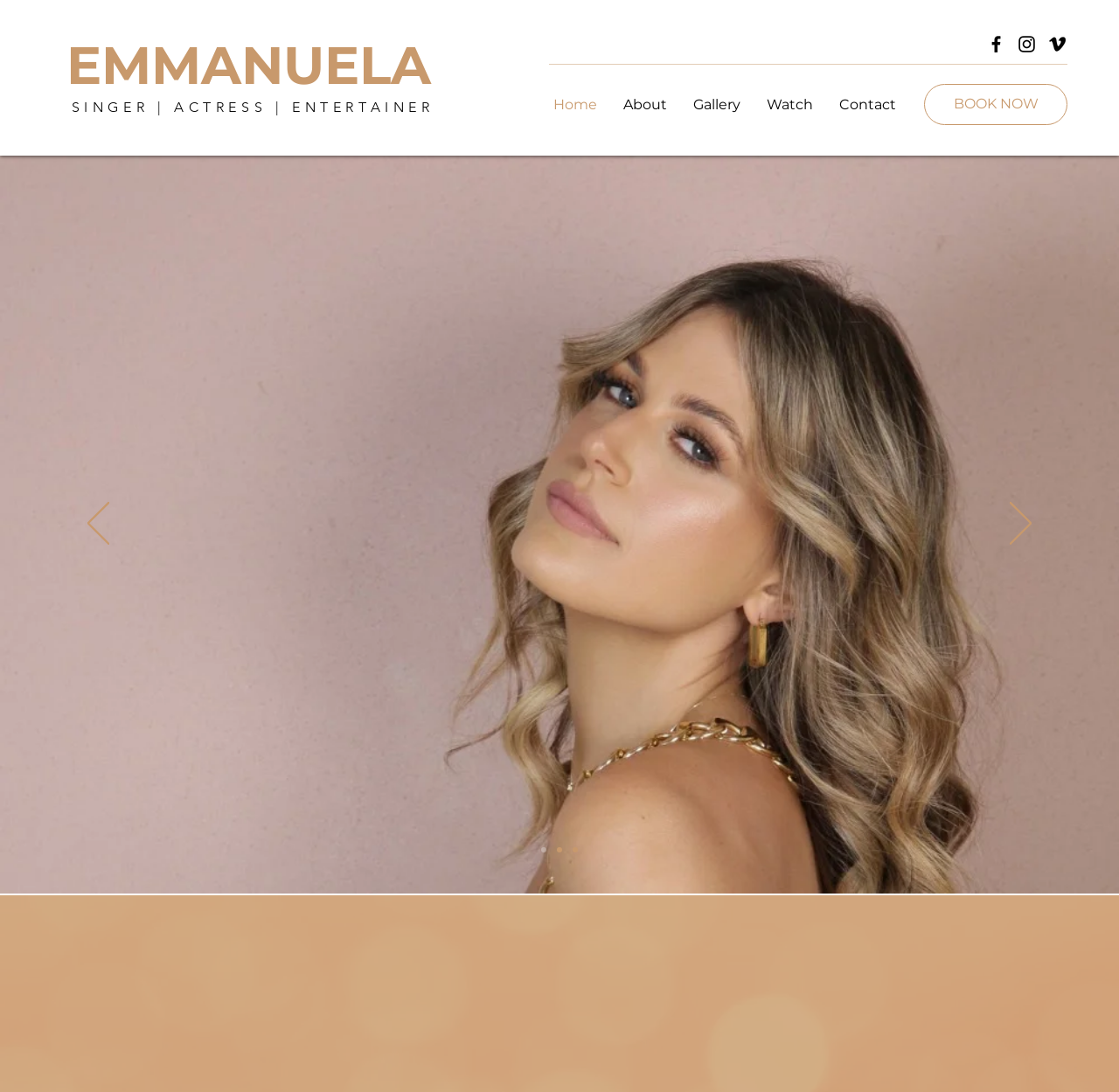Please determine the main heading text of this webpage.

THE PERFECT ACCOMPANIMENT